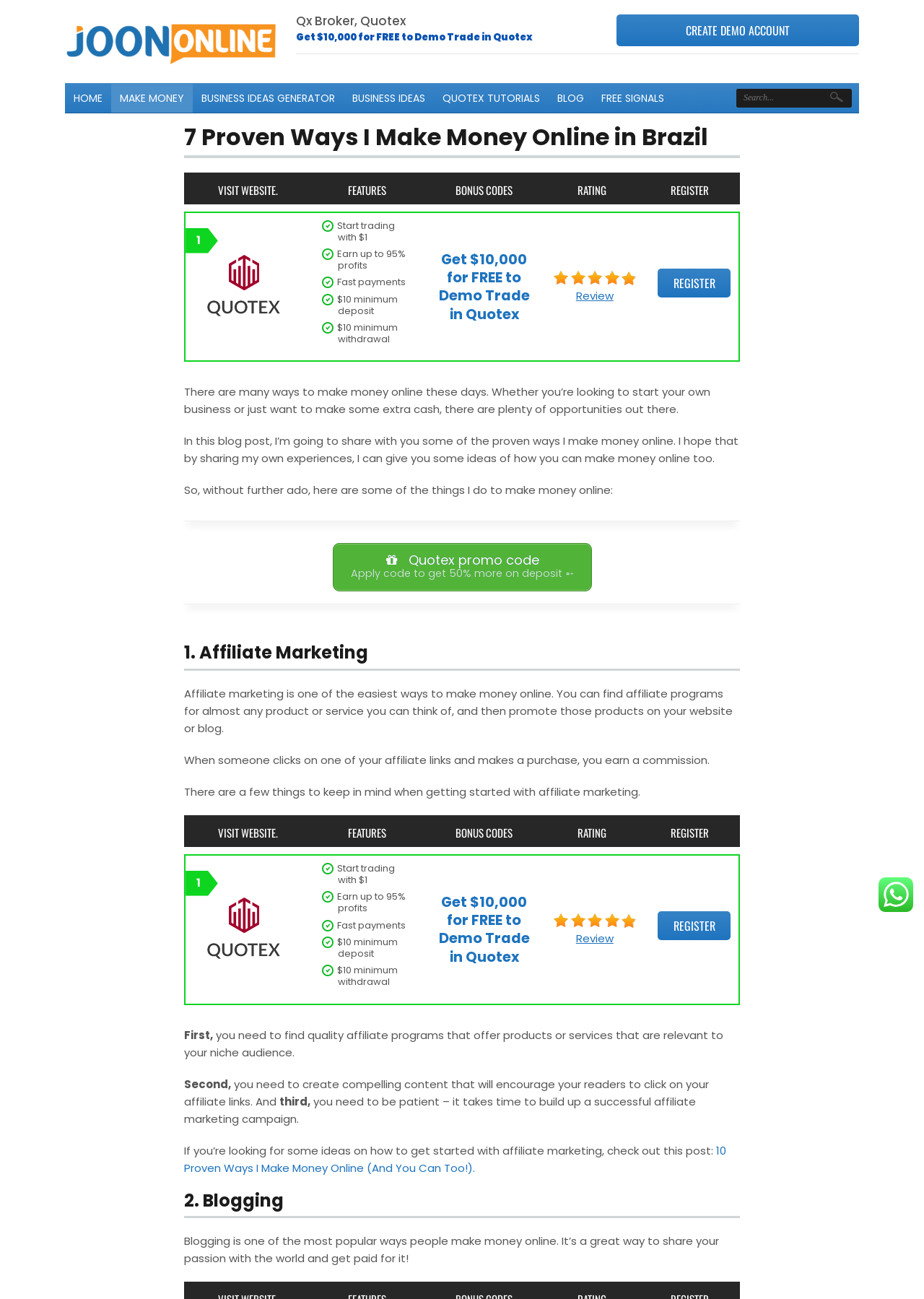Find the bounding box coordinates of the clickable element required to execute the following instruction: "Check out the 'Quotex logo without background'". Provide the coordinates as four float numbers between 0 and 1, i.e., [left, top, right, bottom].

[0.21, 0.248, 0.317, 0.26]